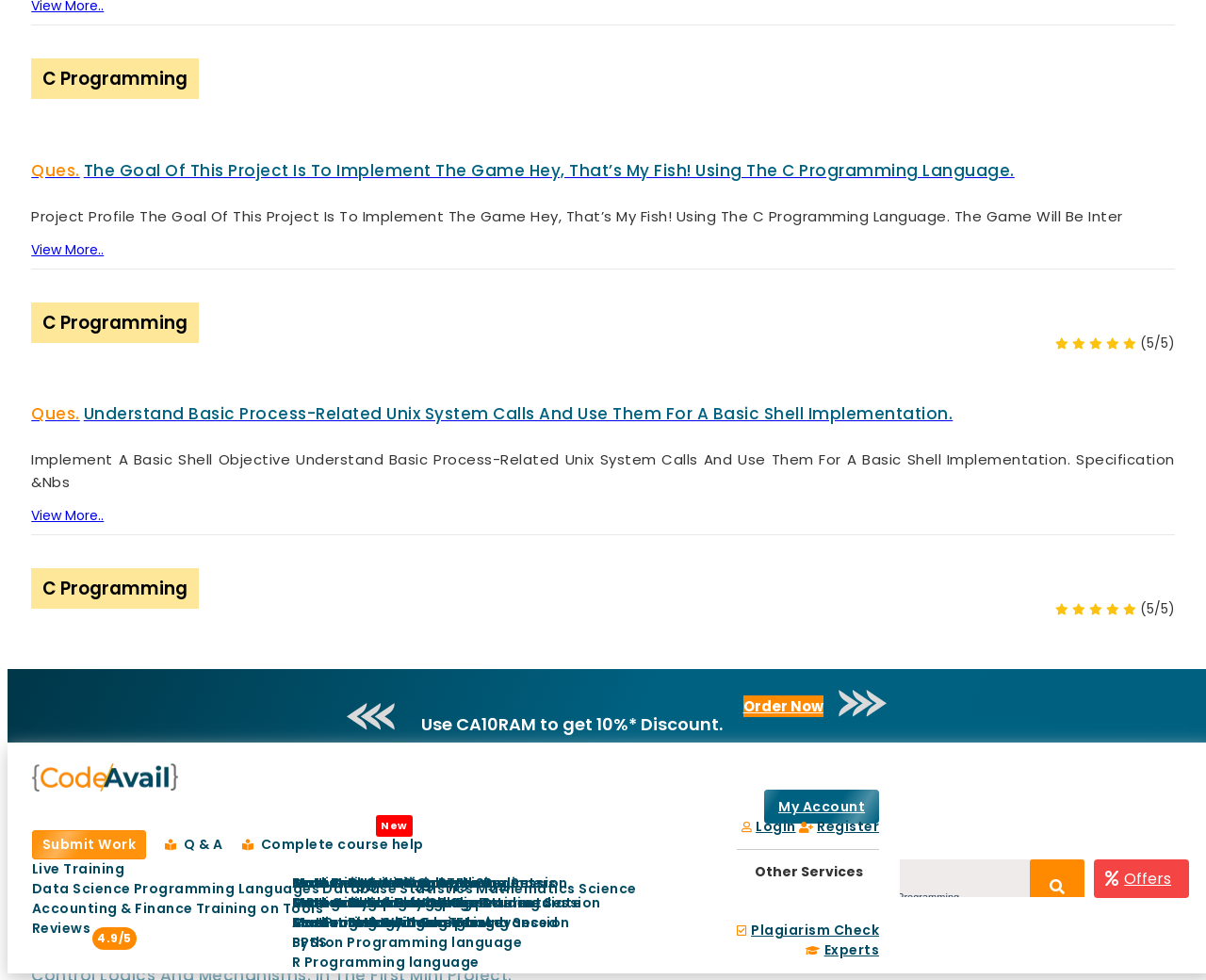From the element description: "Facebook", extract the bounding box coordinates of the UI element. The coordinates should be expressed as four float numbers between 0 and 1, in the order [left, top, right, bottom].

None